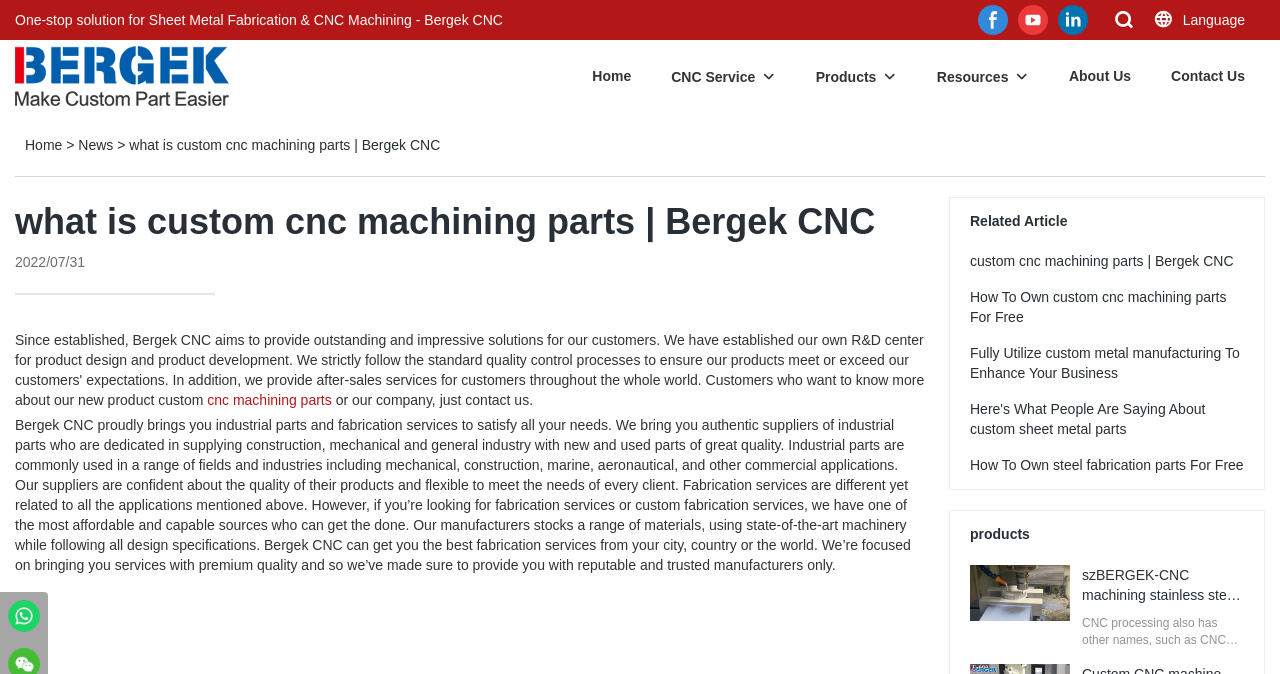What services does Bergek CNC provide?
From the details in the image, provide a complete and detailed answer to the question.

The webpage mentions that Bergek CNC provides industrial parts and fabrication services, which can be seen in the paragraph that starts with 'Bergek CNC proudly brings you industrial parts and fabrication services...'.